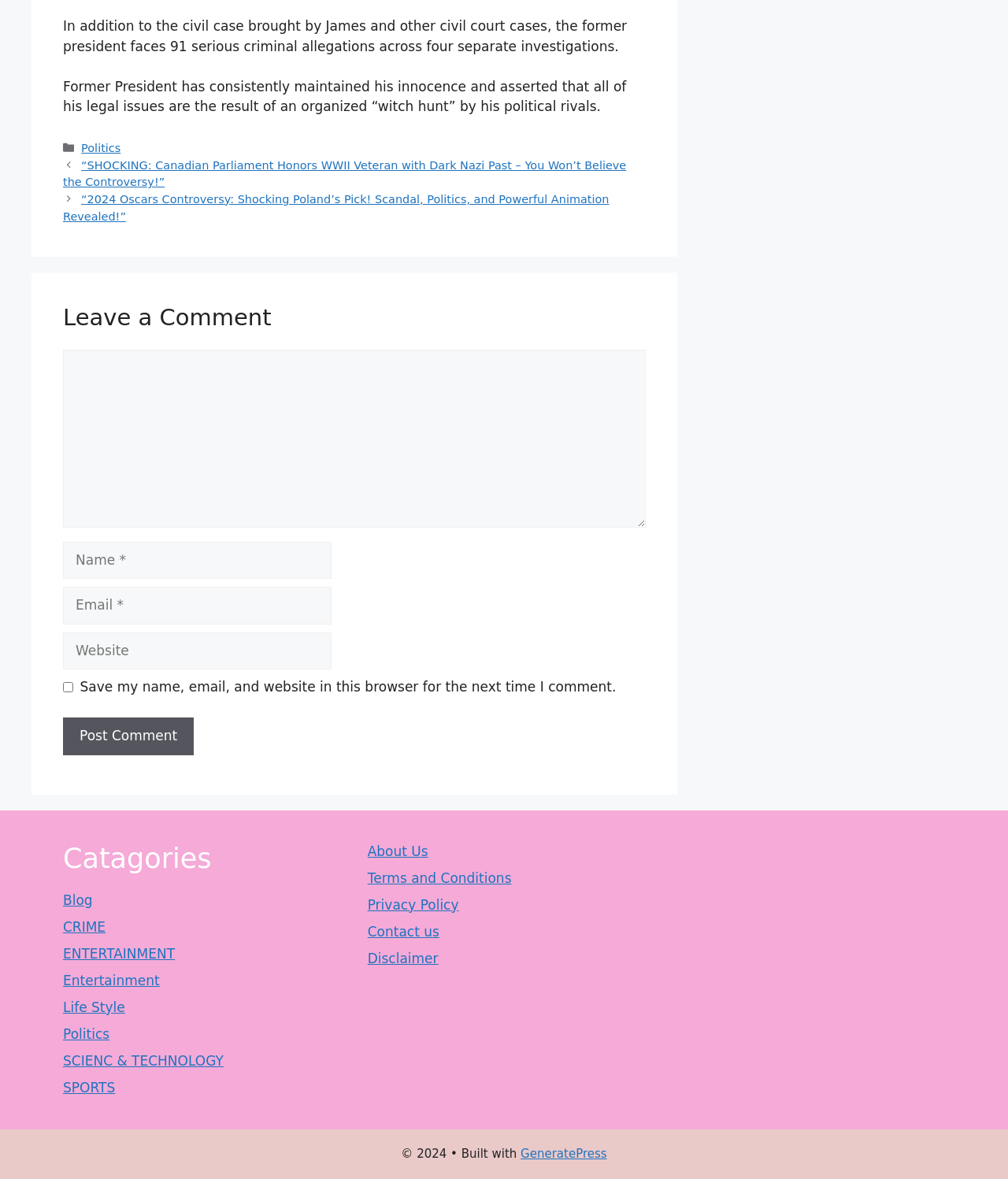Determine the bounding box coordinates of the area to click in order to meet this instruction: "Click the 'Post Comment' button".

[0.062, 0.609, 0.192, 0.64]